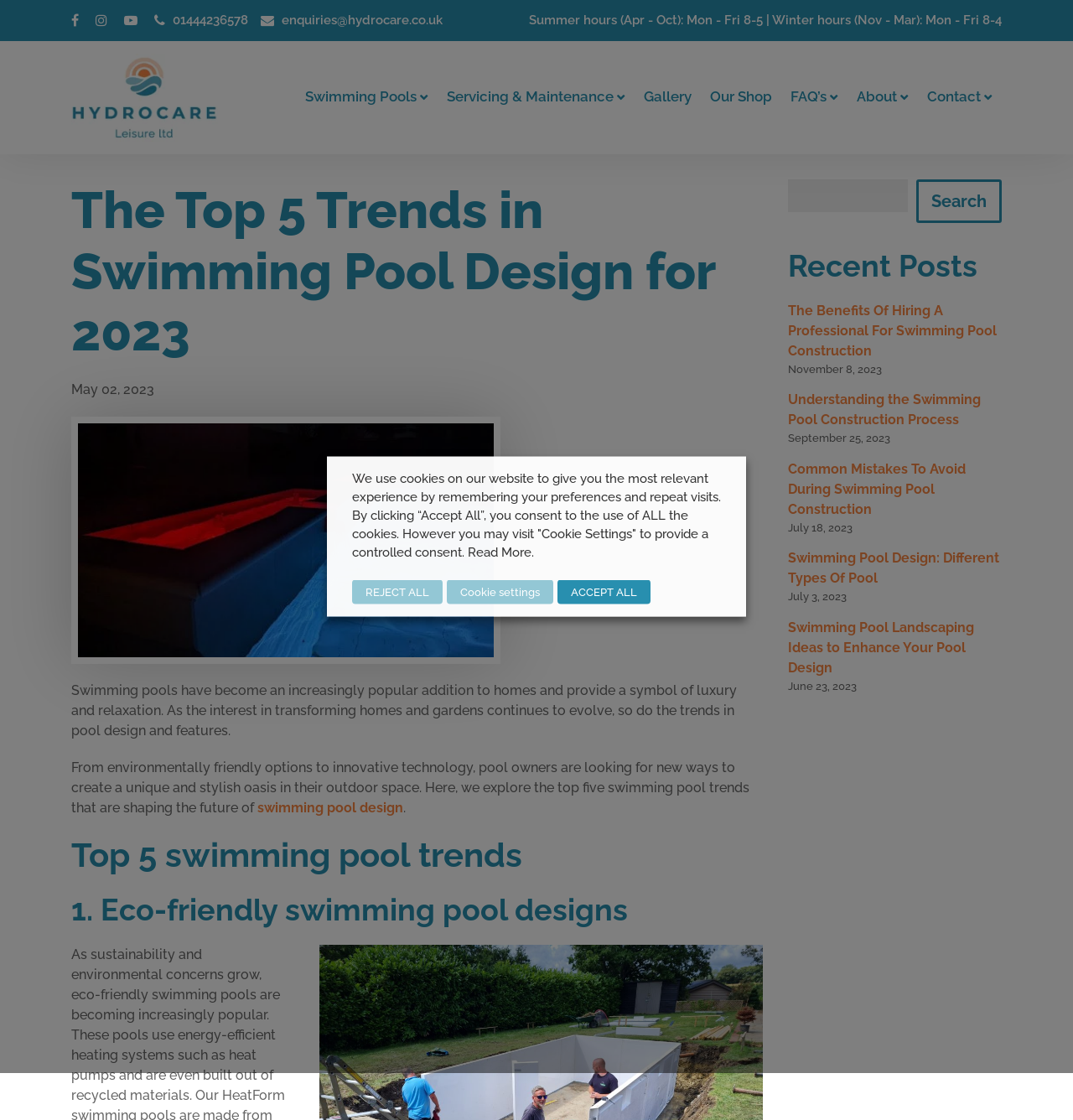Can you pinpoint the bounding box coordinates for the clickable element required for this instruction: "View the company profile"? The coordinates should be four float numbers between 0 and 1, i.e., [left, top, right, bottom].

None